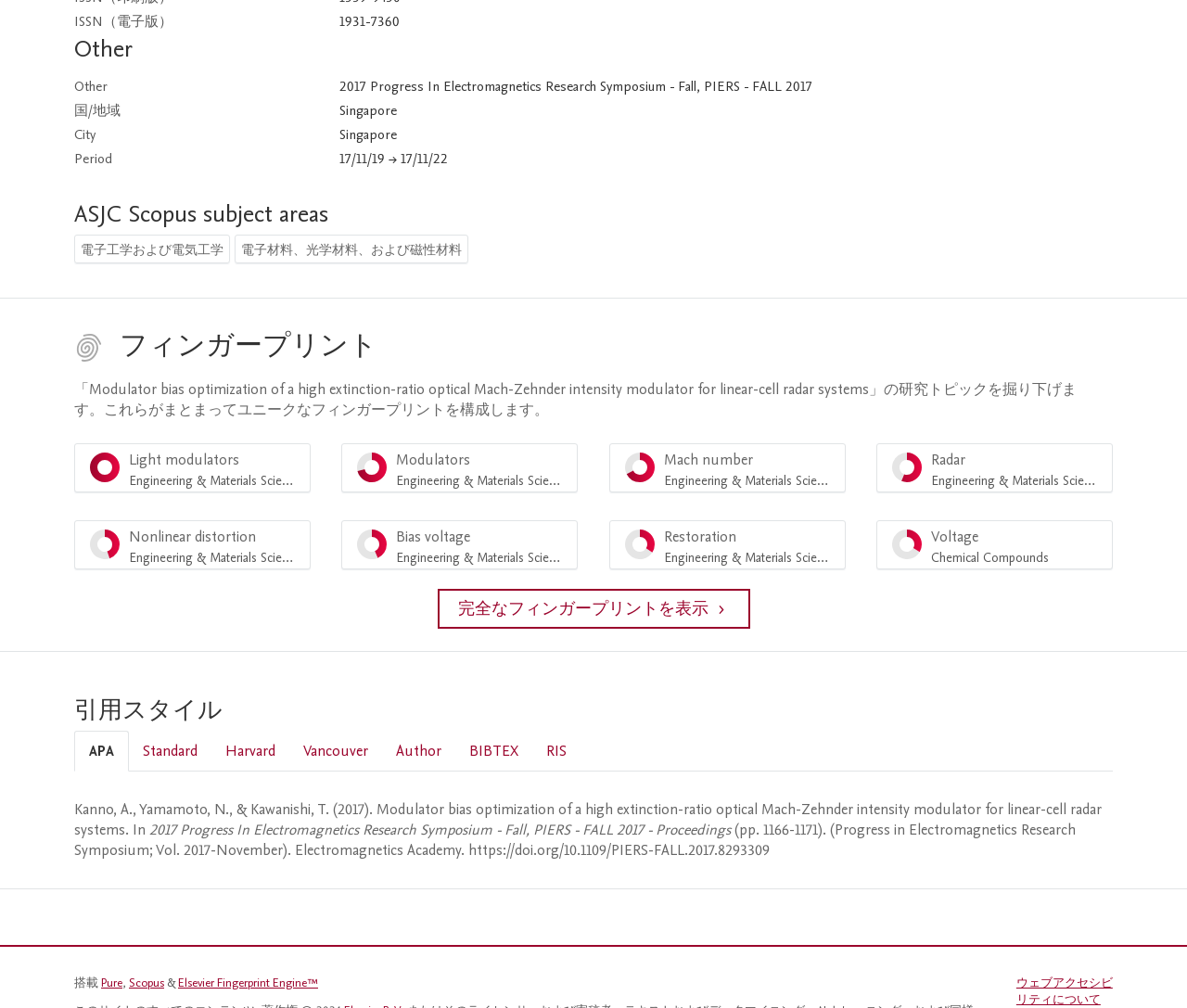Find the bounding box coordinates for the element described here: "ウェブアクセシビリティについて".

[0.856, 0.967, 0.937, 1.0]